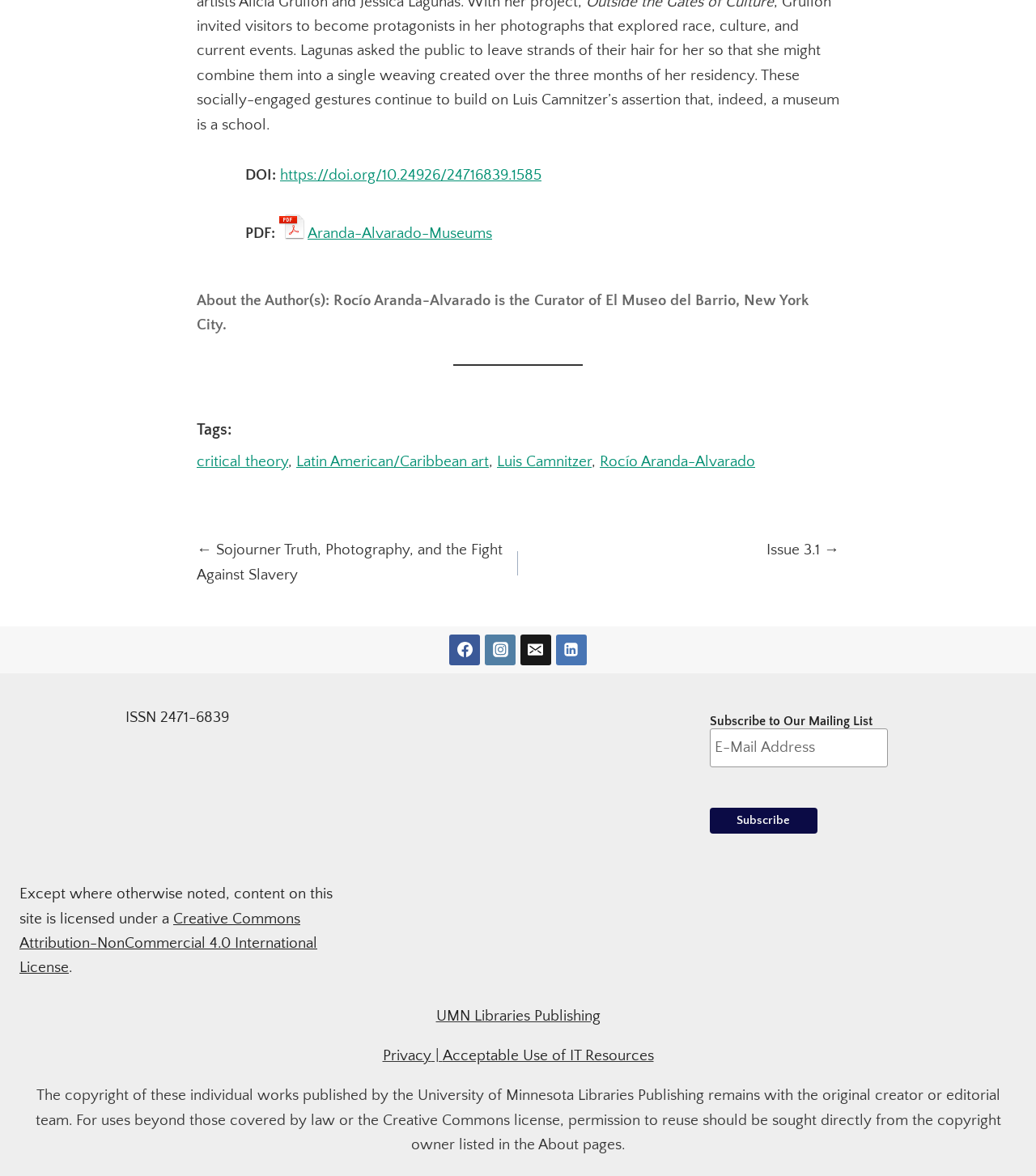What is the DOI of the article?
Provide a well-explained and detailed answer to the question.

The DOI of the article can be found in the top section of the webpage, where it says 'DOI:' followed by the DOI number, which is 10.24926/24716839.1585.